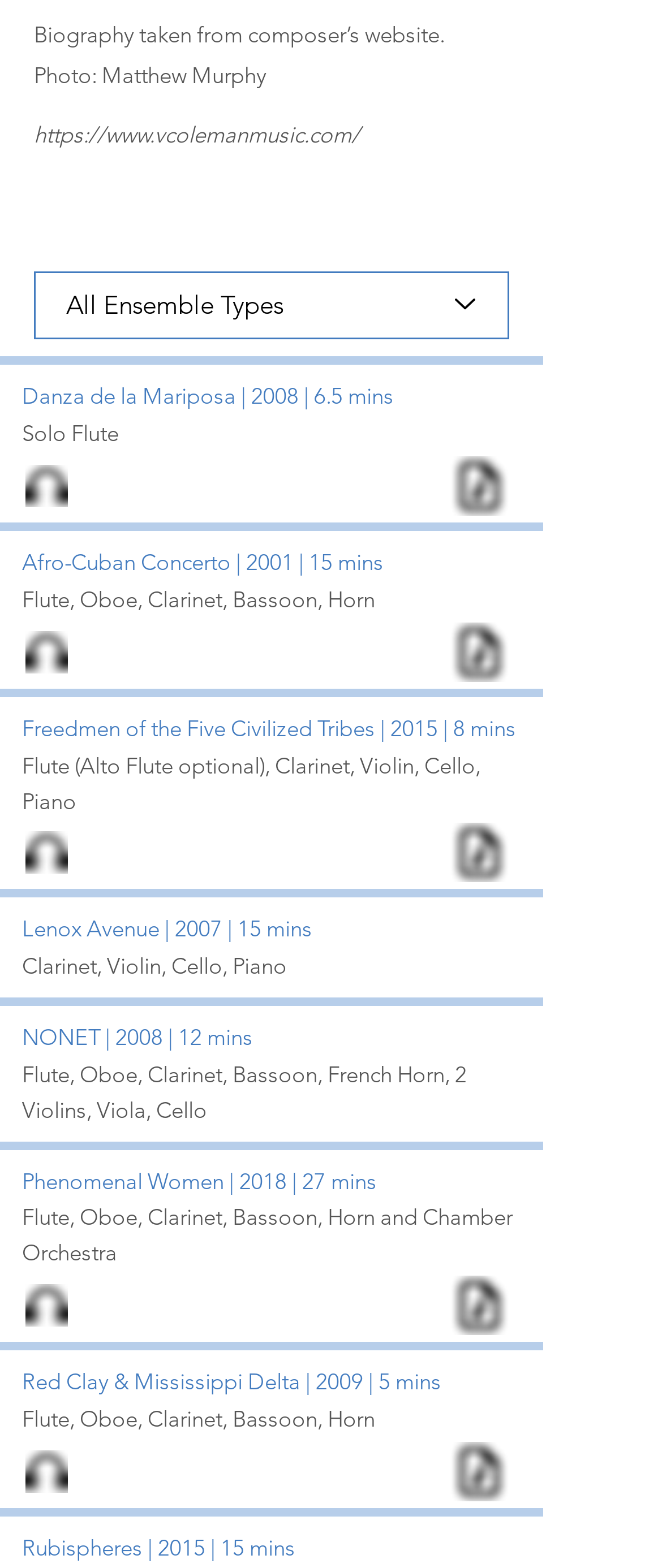What is the duration of the longest composition?
Refer to the screenshot and answer in one word or phrase.

27 mins